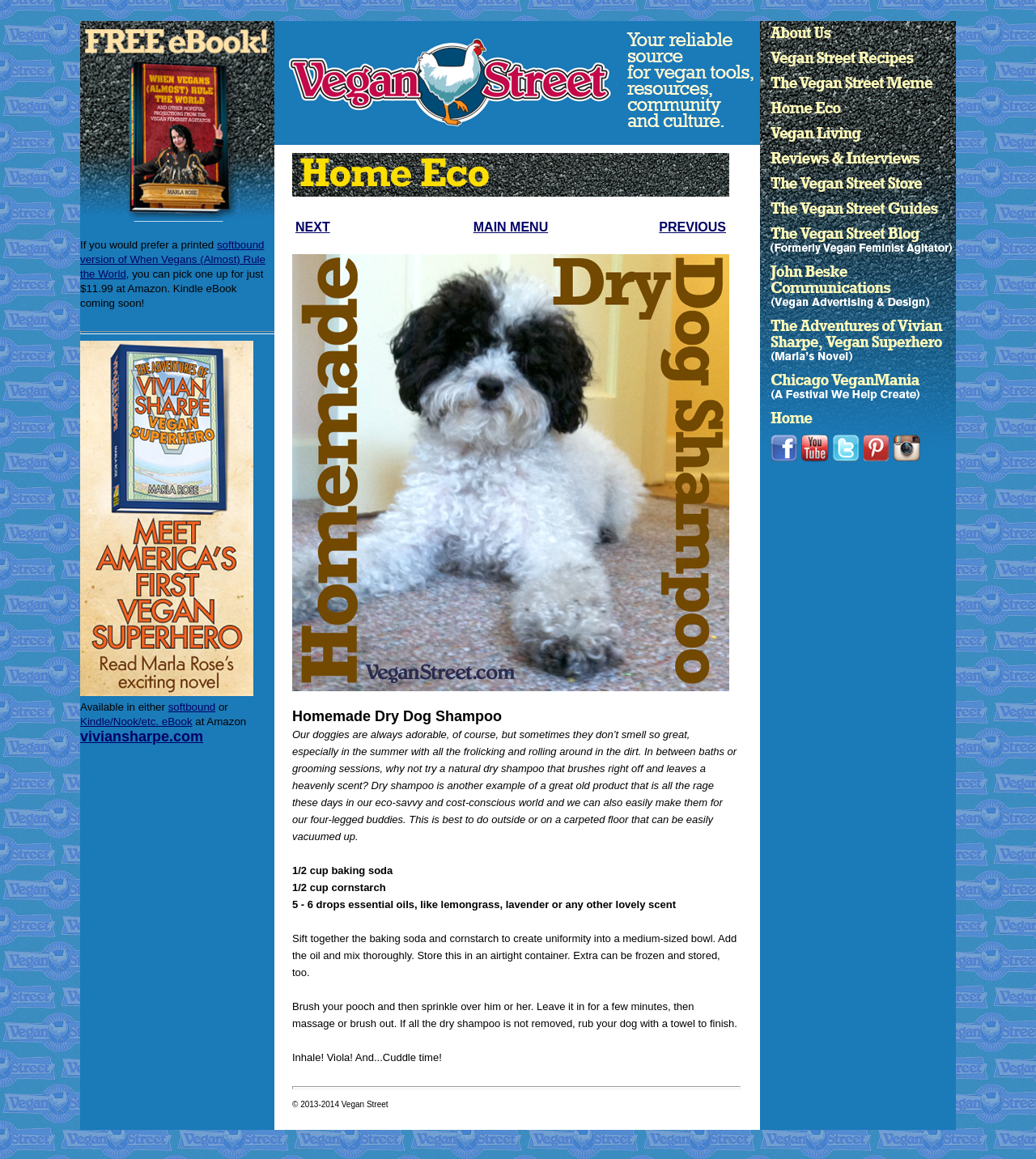Could you specify the bounding box coordinates for the clickable section to complete the following instruction: "Visit the 'Vegan Street: The Community Web Portal of Marla Rose and John Beske' page"?

[0.265, 0.115, 0.734, 0.127]